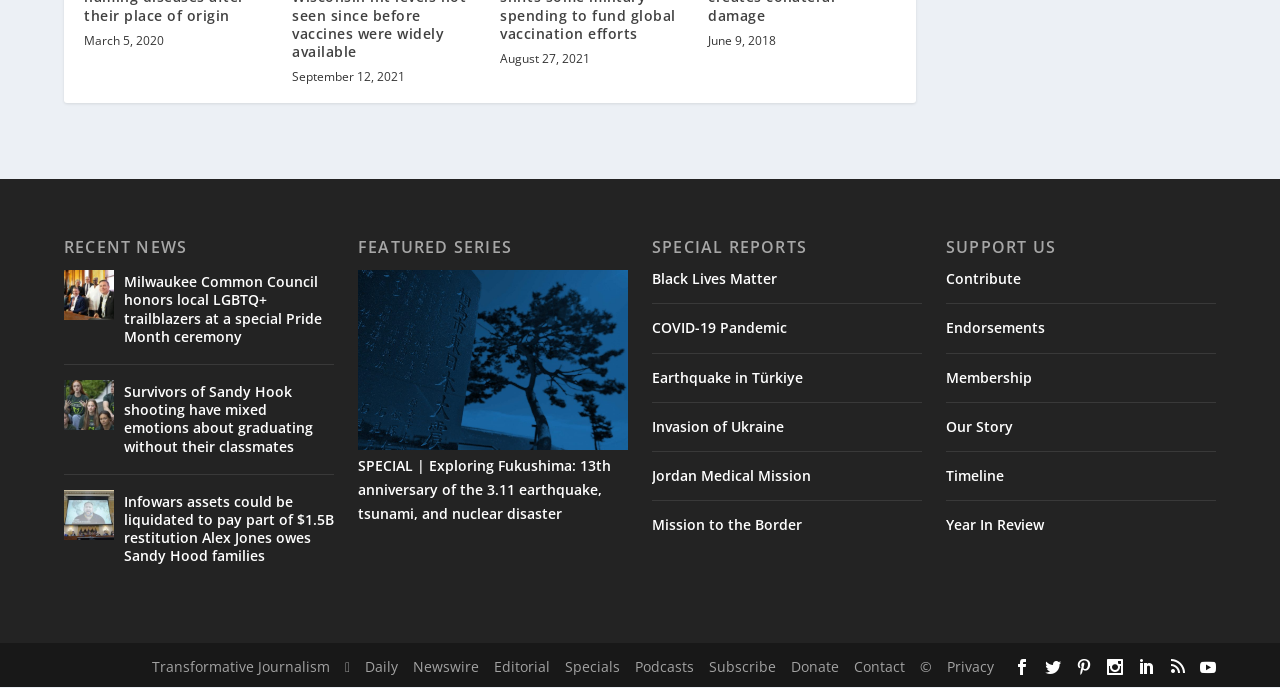Identify the bounding box coordinates of the clickable region necessary to fulfill the following instruction: "Read about Milwaukee Common Council honoring local LGBTQ+ trailblazers". The bounding box coordinates should be four float numbers between 0 and 1, i.e., [left, top, right, bottom].

[0.05, 0.373, 0.089, 0.446]